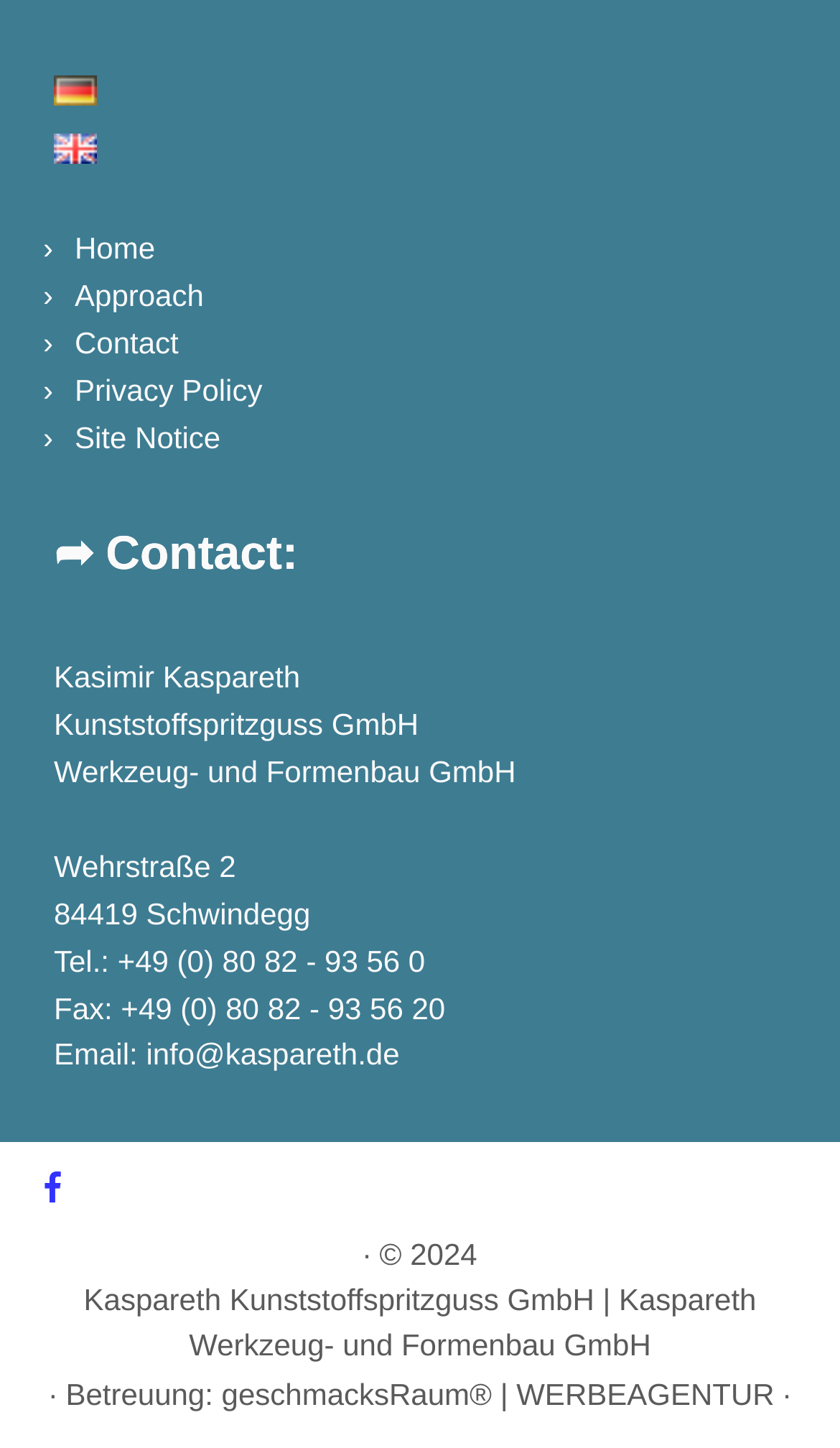Respond concisely with one word or phrase to the following query:
What is the year of copyright?

2024